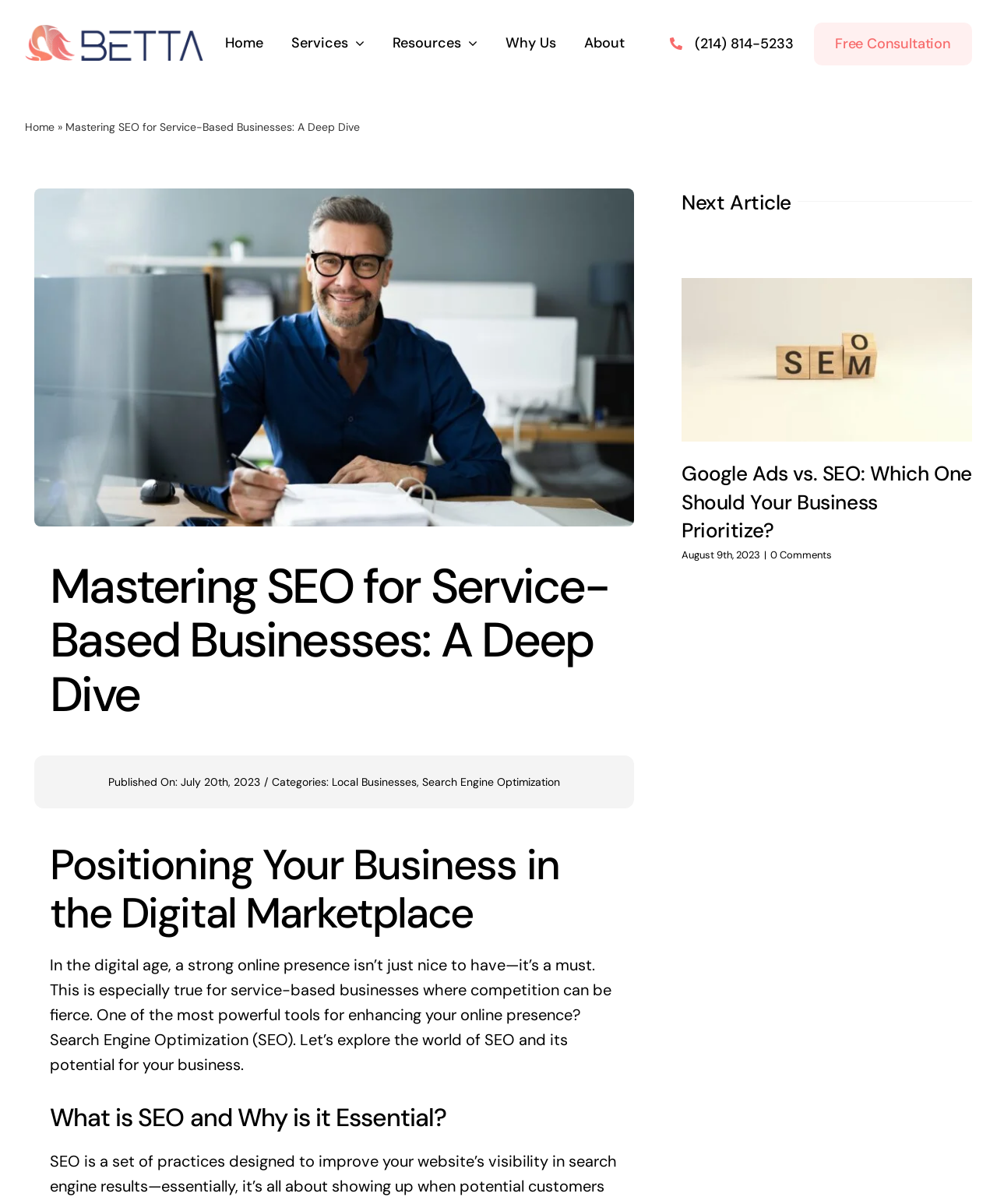What is the date of publication of the article?
Please provide a comprehensive answer based on the contents of the image.

The date of publication of the article is July 20th, 2023, which is mentioned in the StaticText element on the webpage. This information is provided to indicate when the article was published.